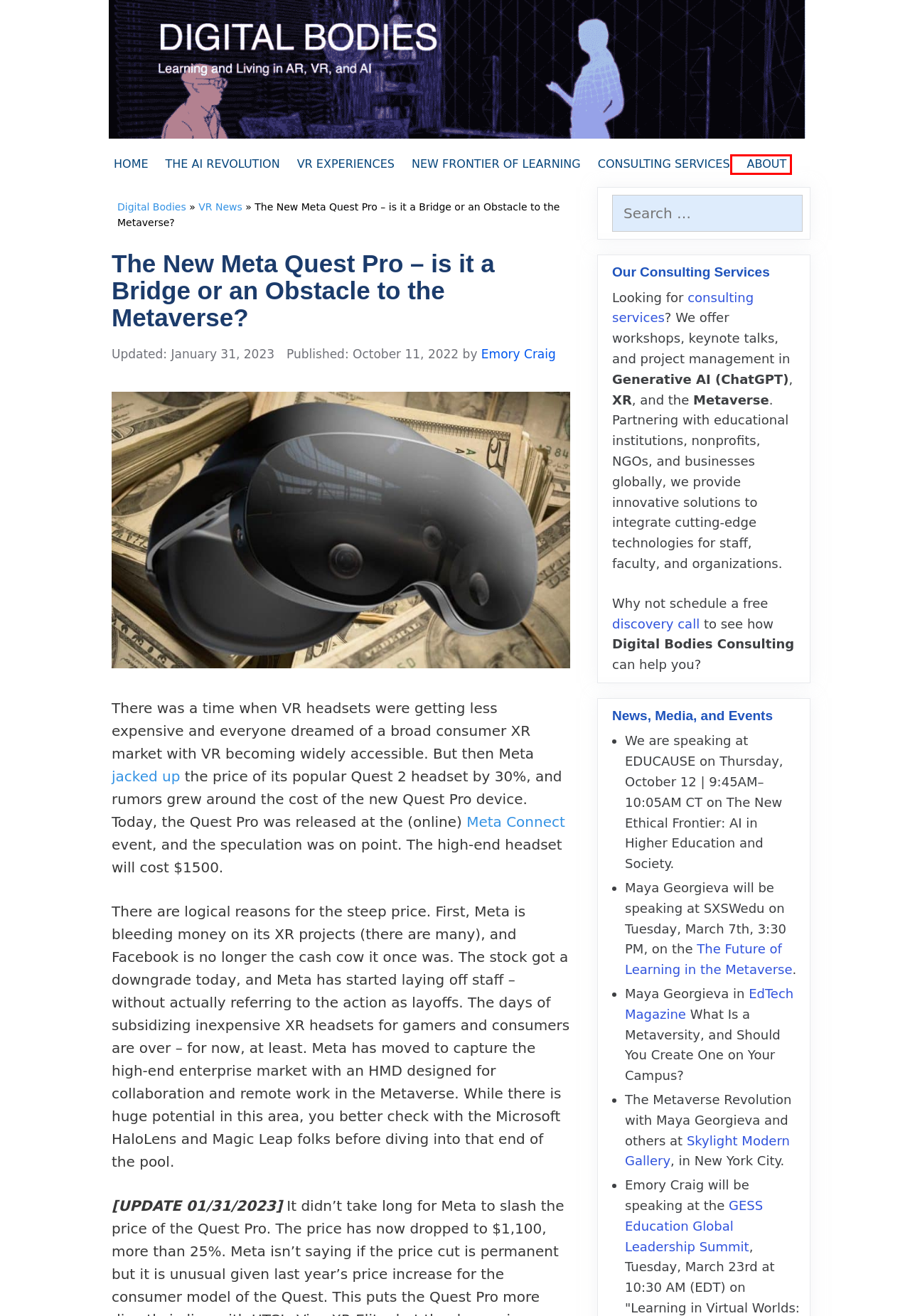Look at the screenshot of the webpage and find the element within the red bounding box. Choose the webpage description that best fits the new webpage that will appear after clicking the element. Here are the candidates:
A. SXSW EDU 2023 Schedule
B. VR Experience | Digital Bodies
C. The AI Revolution - Digital Bodies Consulting
D. GESS Education Global Leadership Summit | GESS Leaders in Education
E. VR and AR: Stepping into the New Frontier of Learning Series | Digital Bodies
F. About Digital Bodies • Digital Bodies
G. Meta Quest Price Increase of 30% as Financial Woes Continue - Digital Bodies Consulting
H. VR News  - Digital Bodies Consulting

F